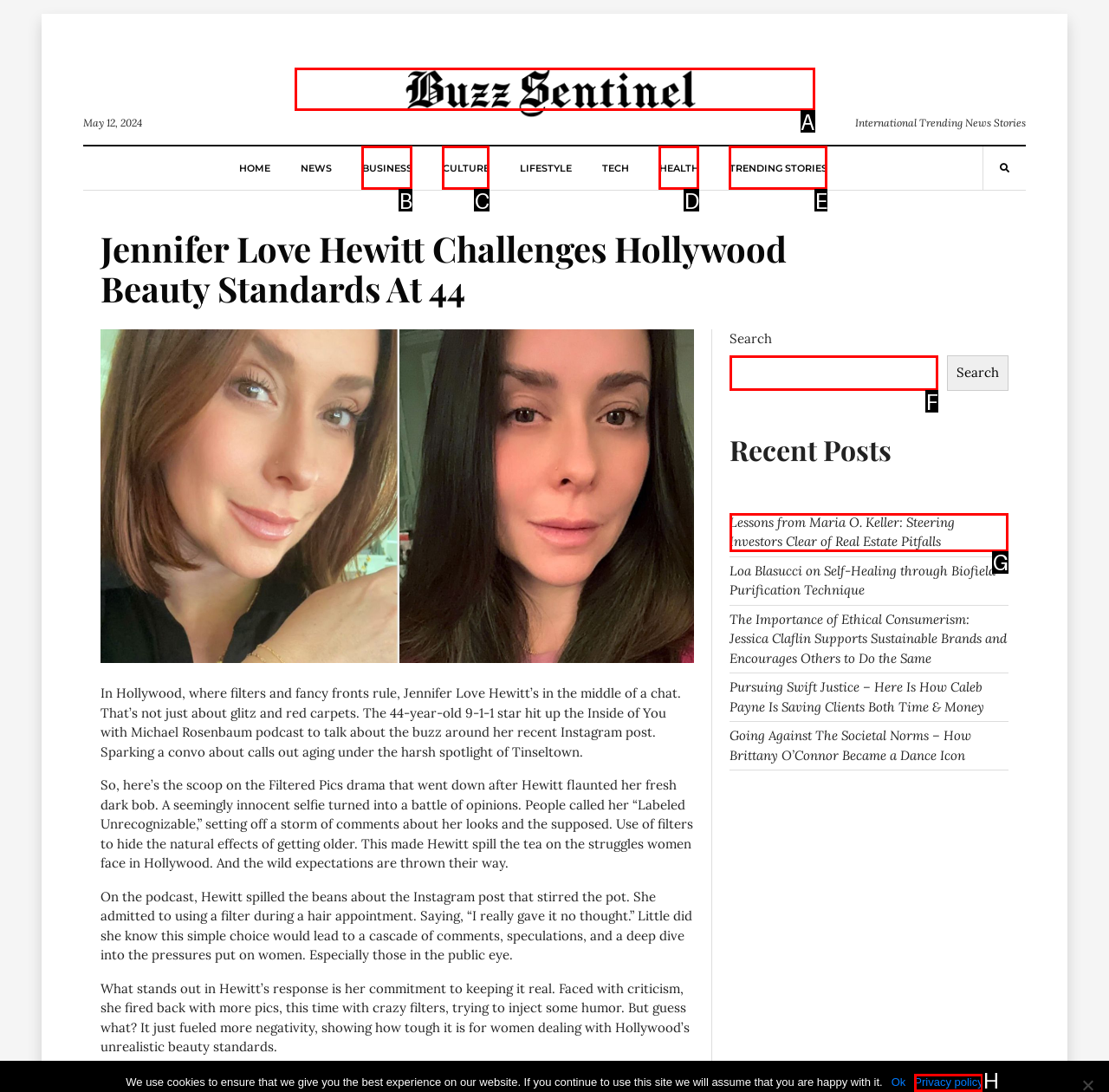Please identify the correct UI element to click for the task: Check out the recent post about Maria O. Keller Respond with the letter of the appropriate option.

G